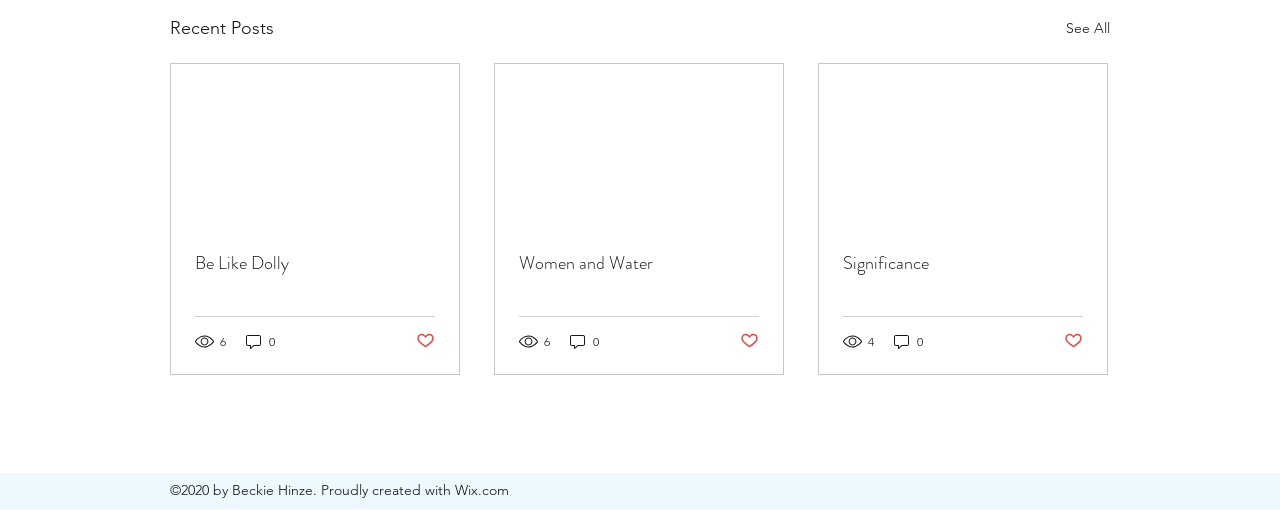Can you provide the bounding box coordinates for the element that should be clicked to implement the instruction: "Visit the Facebook page"?

[0.805, 0.941, 0.82, 0.98]